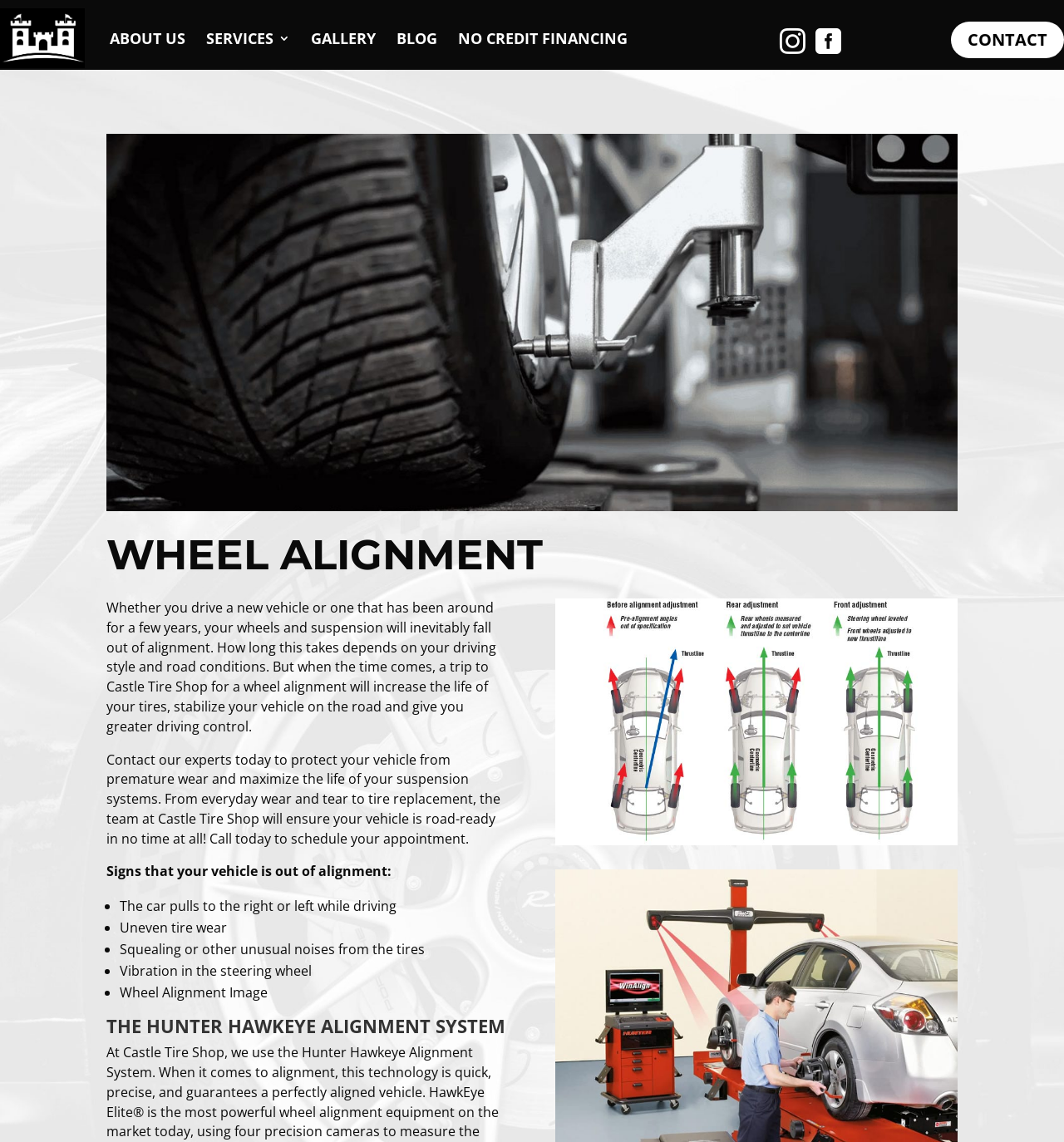With reference to the image, please provide a detailed answer to the following question: What is the purpose of wheel alignment?

According to the webpage, wheel alignment increases the life of tires, stabilizes the vehicle on the road, and gives greater driving control. This is mentioned in the paragraph describing the importance of wheel alignment.